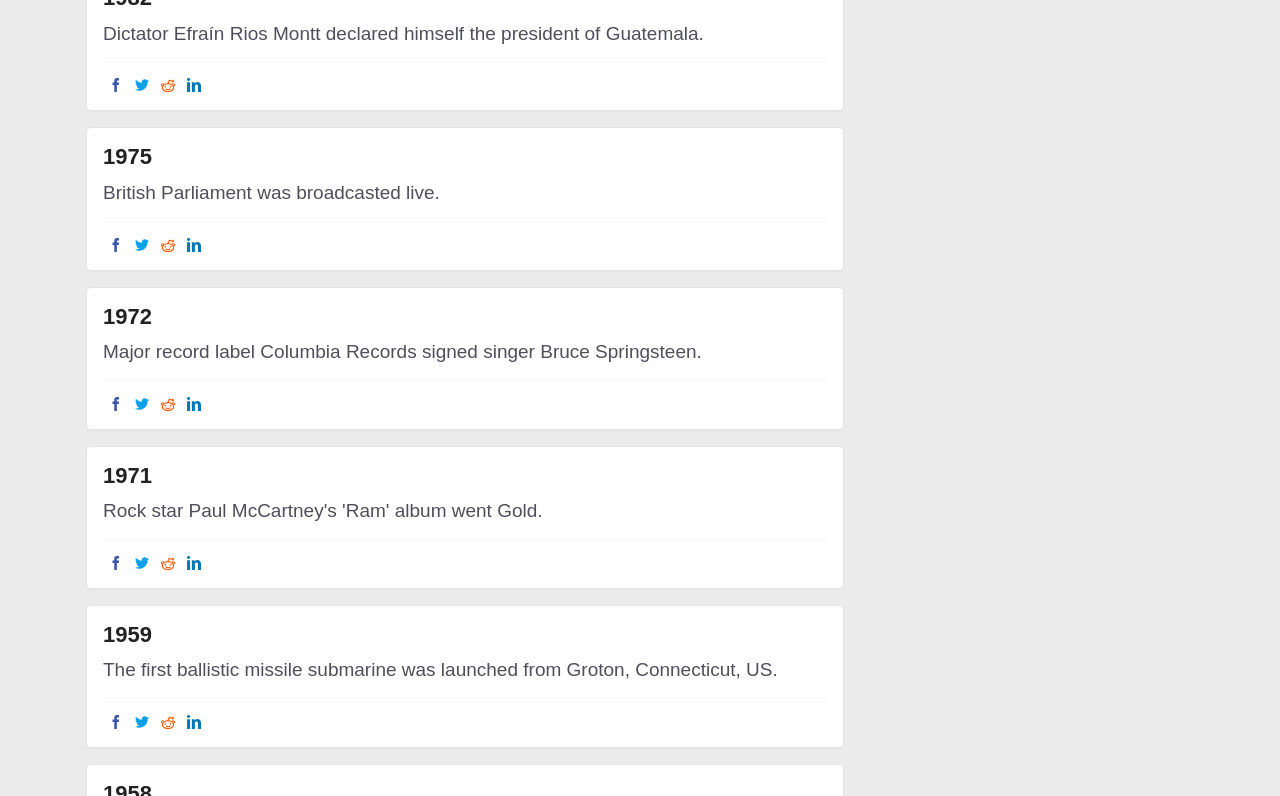What is the year of the event where Dictator Efraín Rios Montt declared himself the president of Guatemala?
Look at the image and construct a detailed response to the question.

I found the answer by looking at the first event listed on the webpage, which is 'Dictator Efraín Rios Montt declared himself the president of Guatemala.' The year associated with this event is 1975.